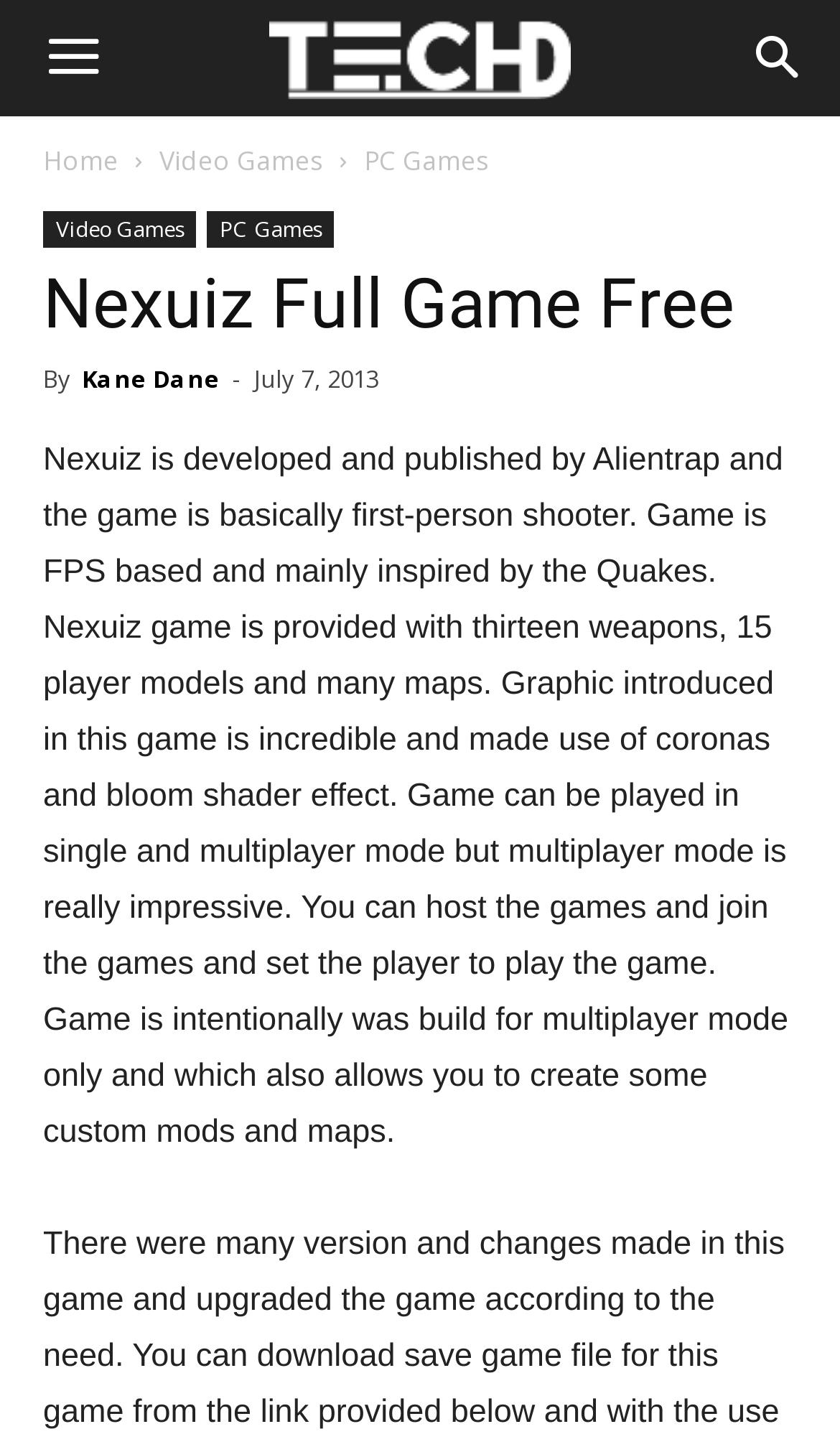From the given element description: "Home", find the bounding box for the UI element. Provide the coordinates as four float numbers between 0 and 1, in the order [left, top, right, bottom].

[0.051, 0.098, 0.141, 0.123]